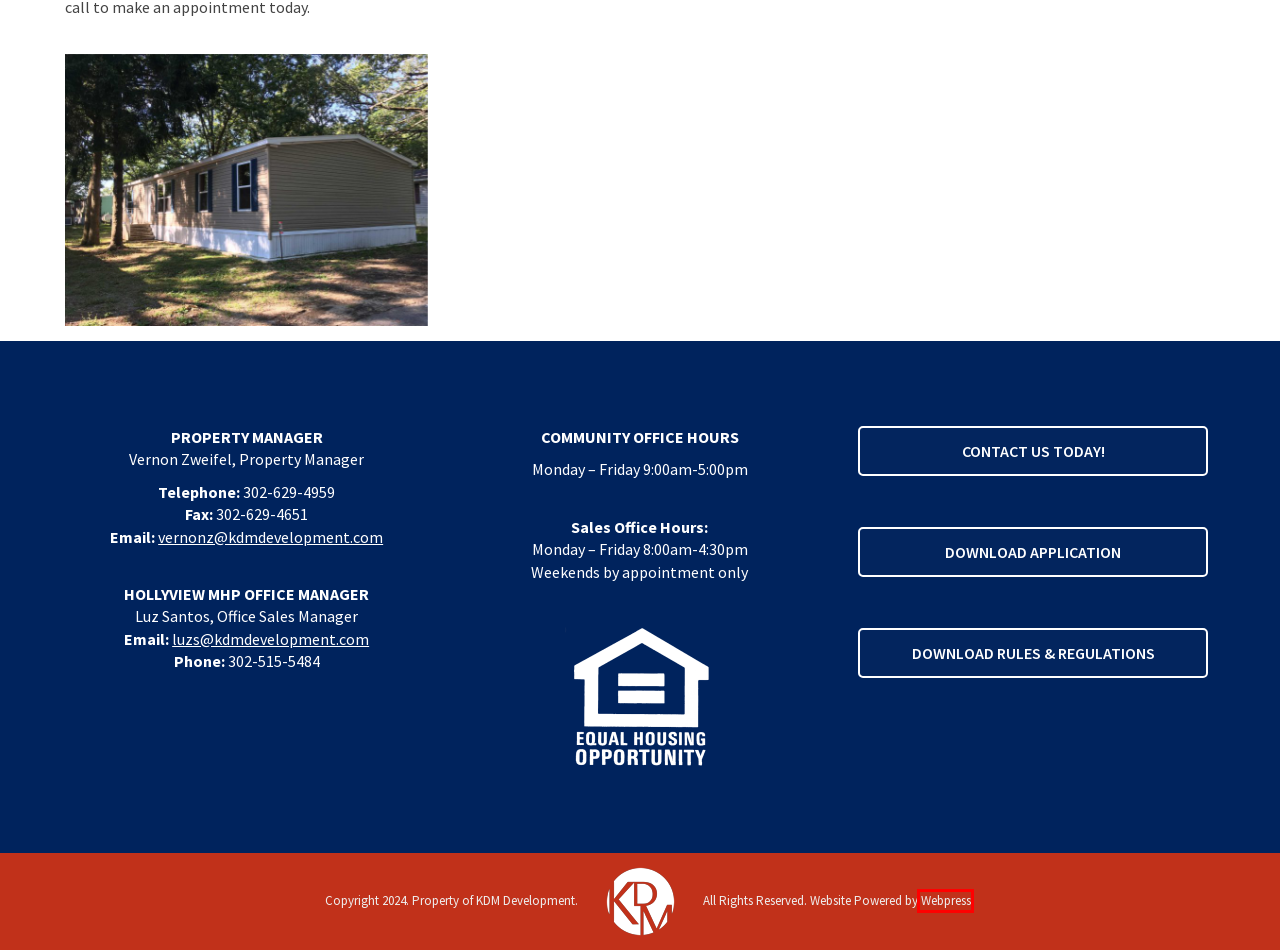You are presented with a screenshot of a webpage containing a red bounding box around a particular UI element. Select the best webpage description that matches the new webpage after clicking the element within the bounding box. Here are the candidates:
A. Website Design & SEO Services in Raleigh NC | Webpress
B. Lot 2060 | Hollyview Mobile Home Park
C. Promotions | Hollyview Mobile Home Park
D. Links | Hollyview Mobile Home Park
E. Contact Us | Hollyview Mobile Home Park
F. Bulletin | Hollyview Mobile Home Park
G. Home | KDM Development Corporation
H. Hollyview Mobile Home Park | Manufactured Home Community

A